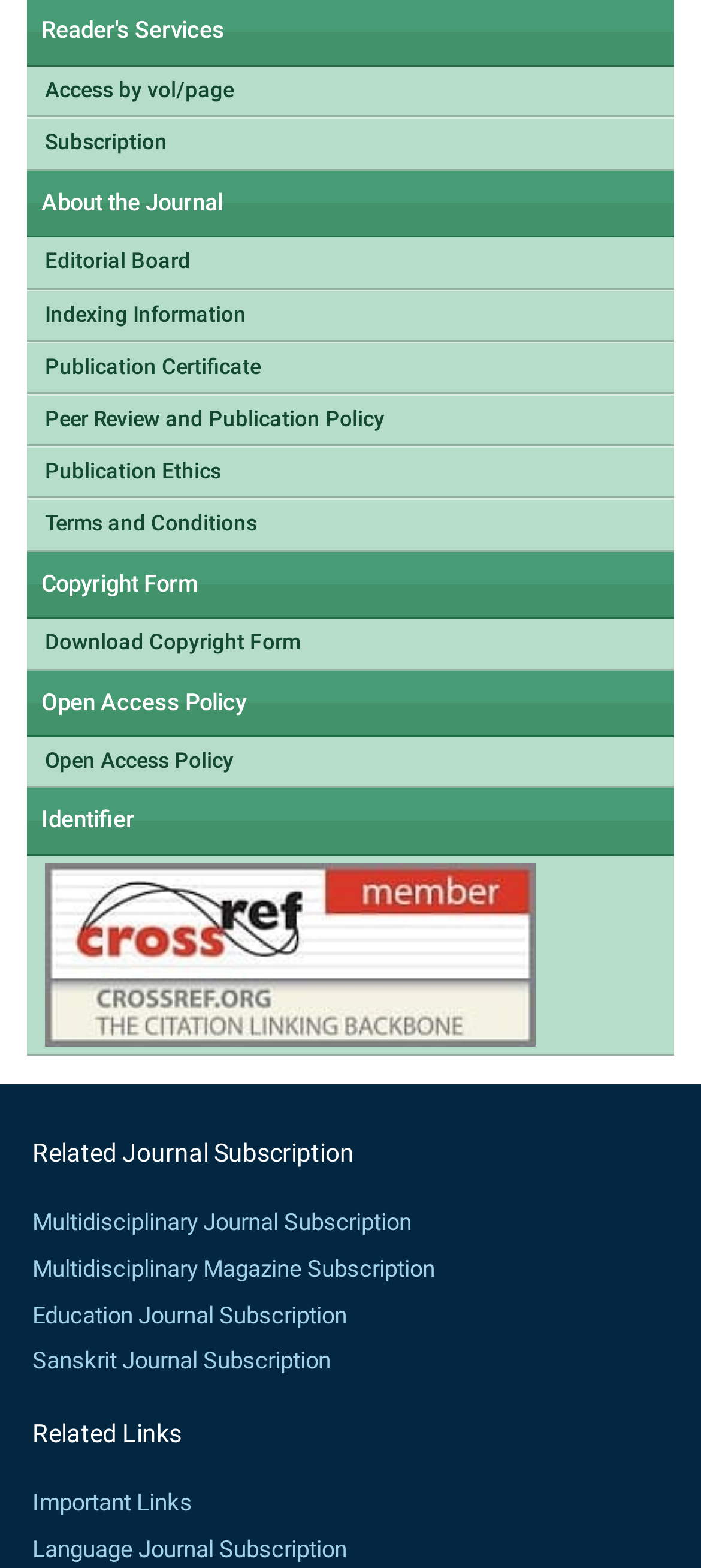Please specify the bounding box coordinates of the area that should be clicked to accomplish the following instruction: "Download copyright form". The coordinates should consist of four float numbers between 0 and 1, i.e., [left, top, right, bottom].

[0.038, 0.395, 0.962, 0.426]